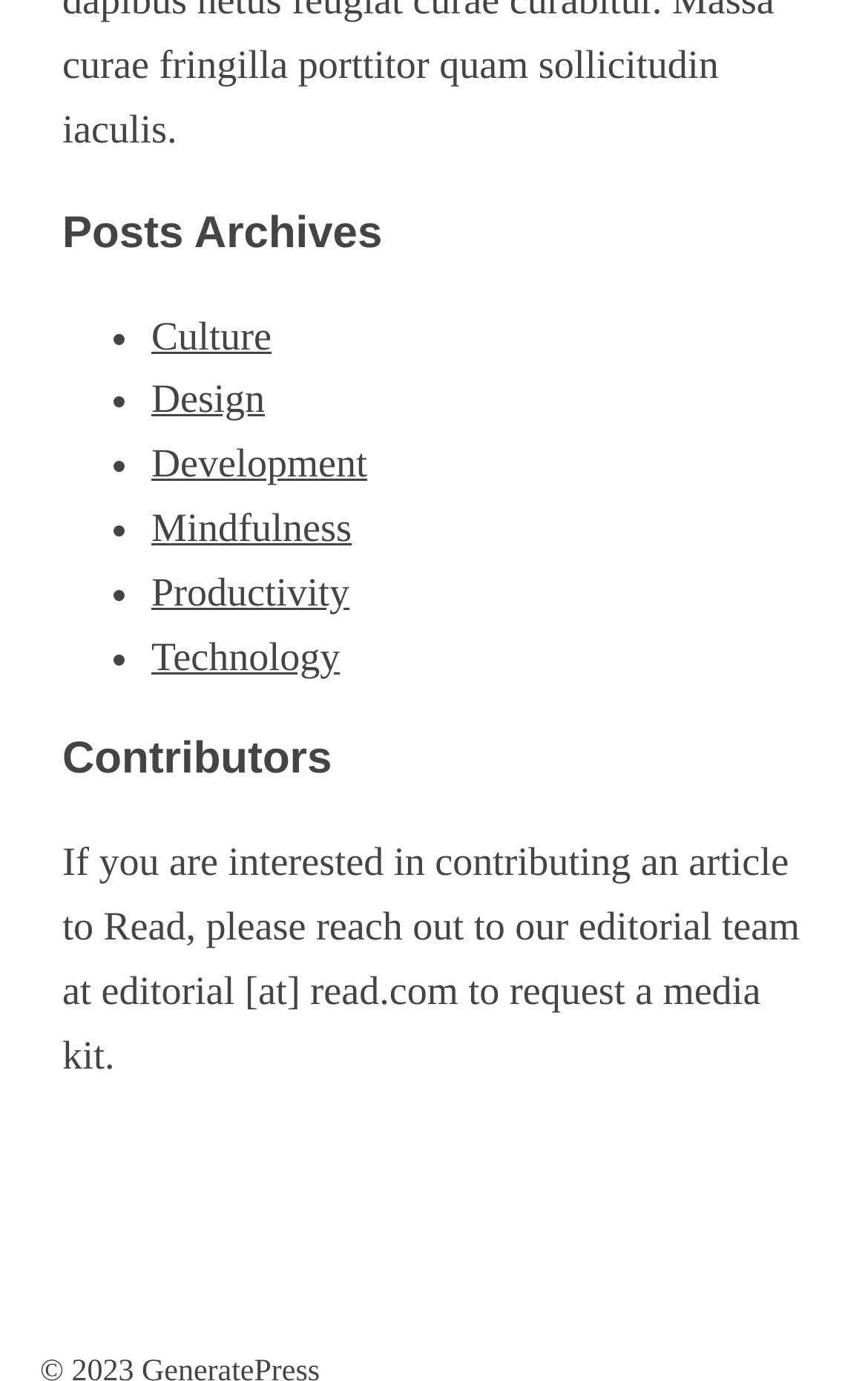How many categories are listed?
Please look at the screenshot and answer using one word or phrase.

6